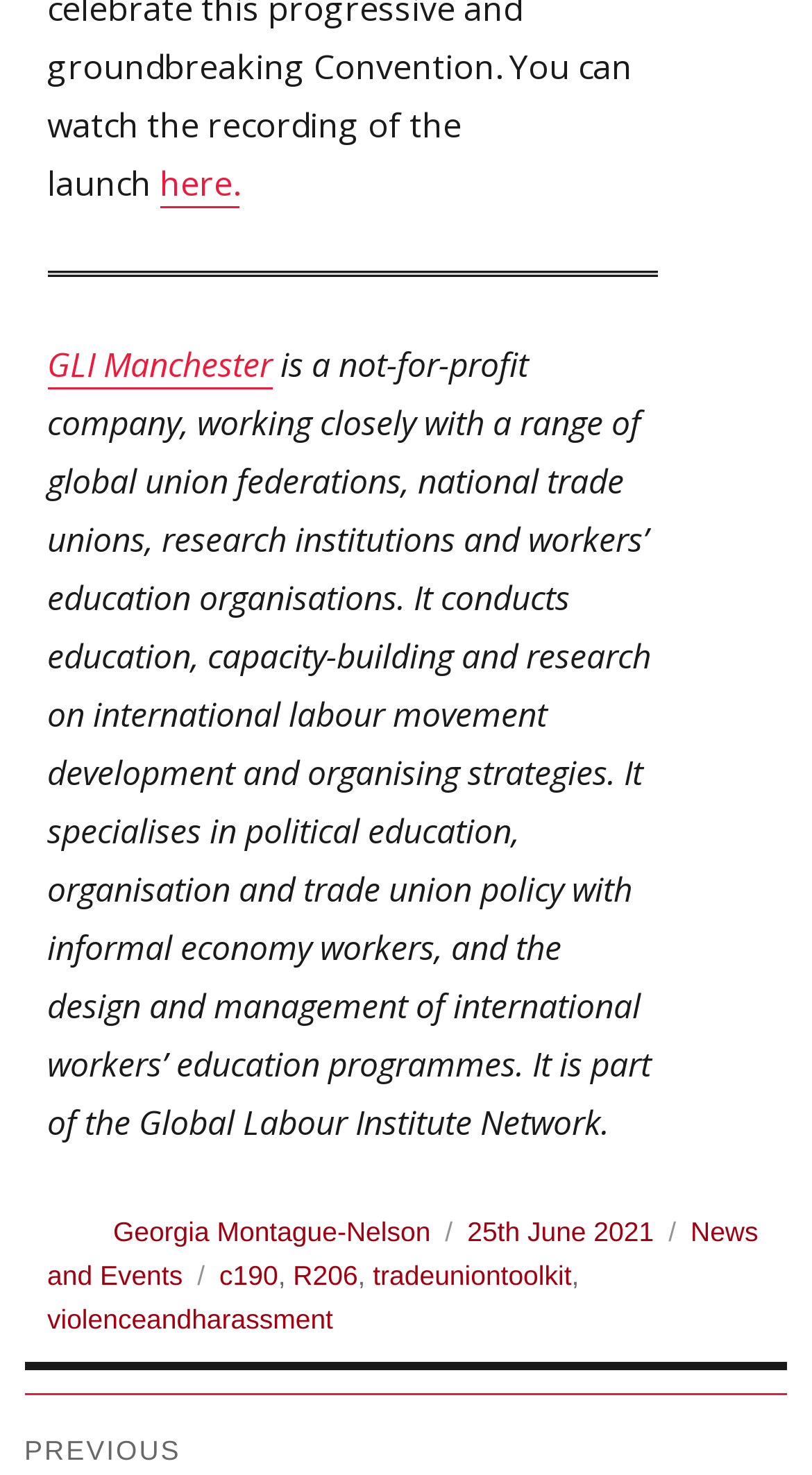Using the description: "English", identify the bounding box of the corresponding UI element in the screenshot.

None